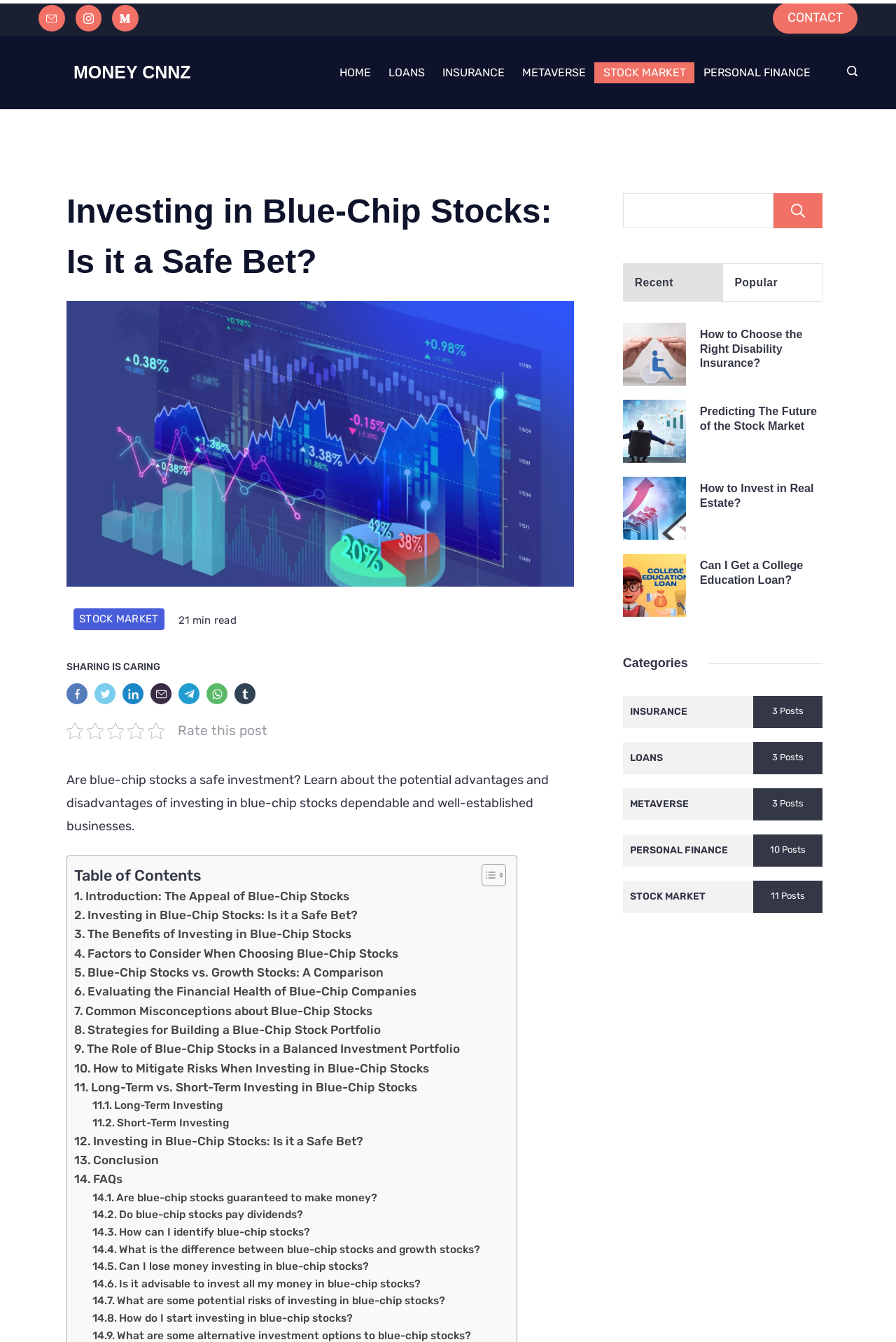Please find the bounding box for the UI element described by: "STOCK MARKET".

[0.663, 0.046, 0.775, 0.062]